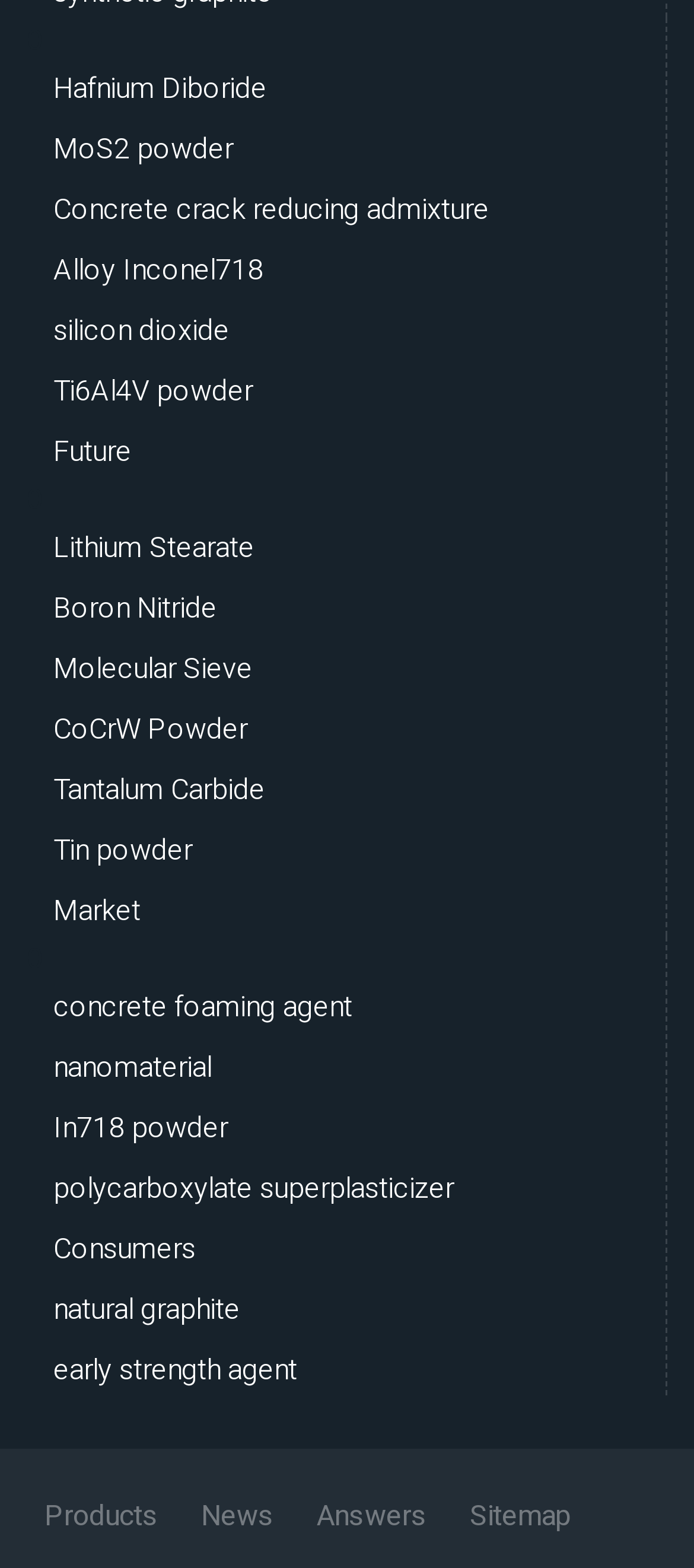How many StaticText elements are there on the webpage?
Please provide a single word or phrase as your answer based on the image.

2